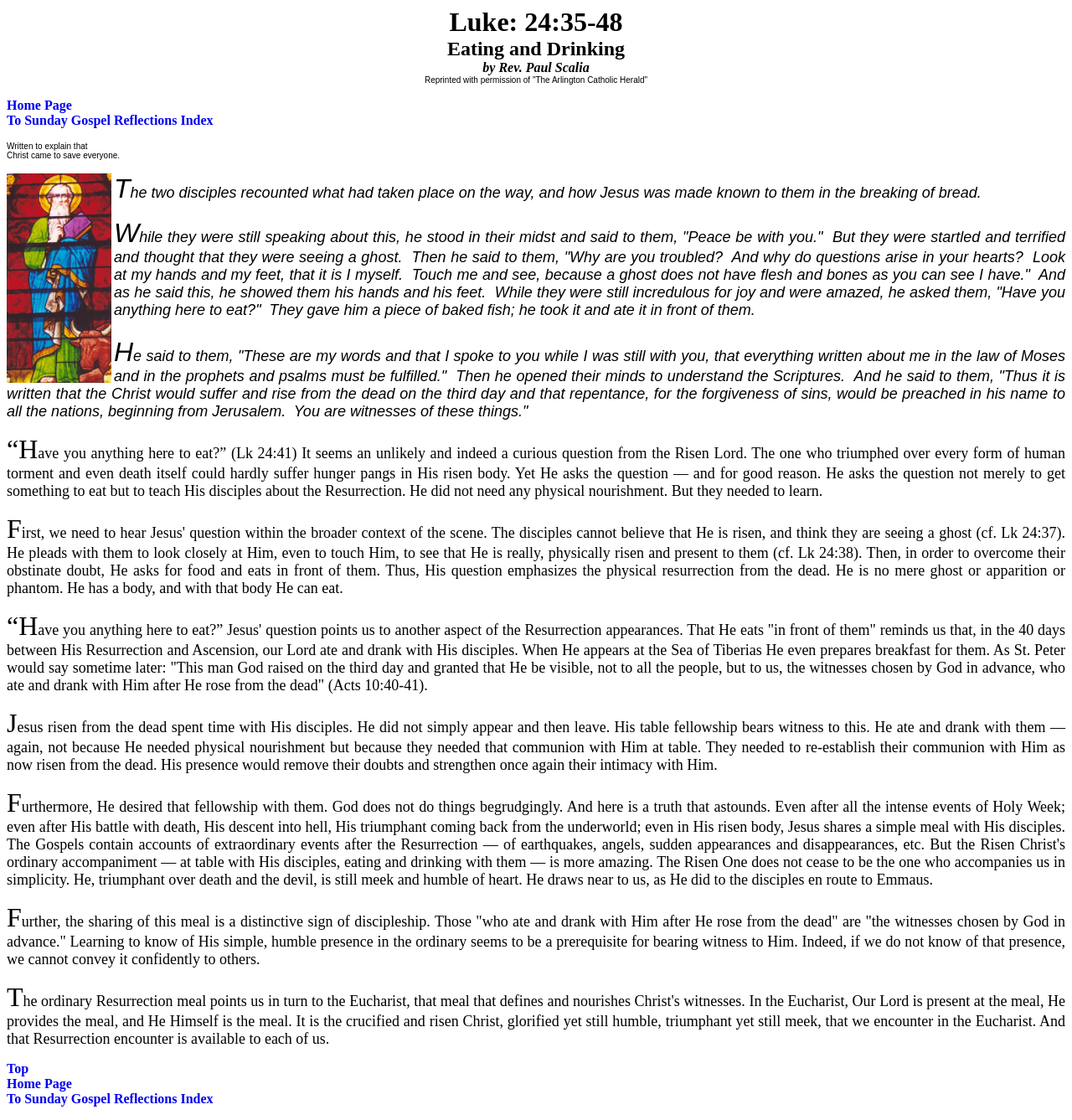Determine the bounding box coordinates of the UI element described below. Use the format (top-left x, top-left y, bottom-right x, bottom-right y) with floating point numbers between 0 and 1: Home Page

[0.006, 0.961, 0.067, 0.974]